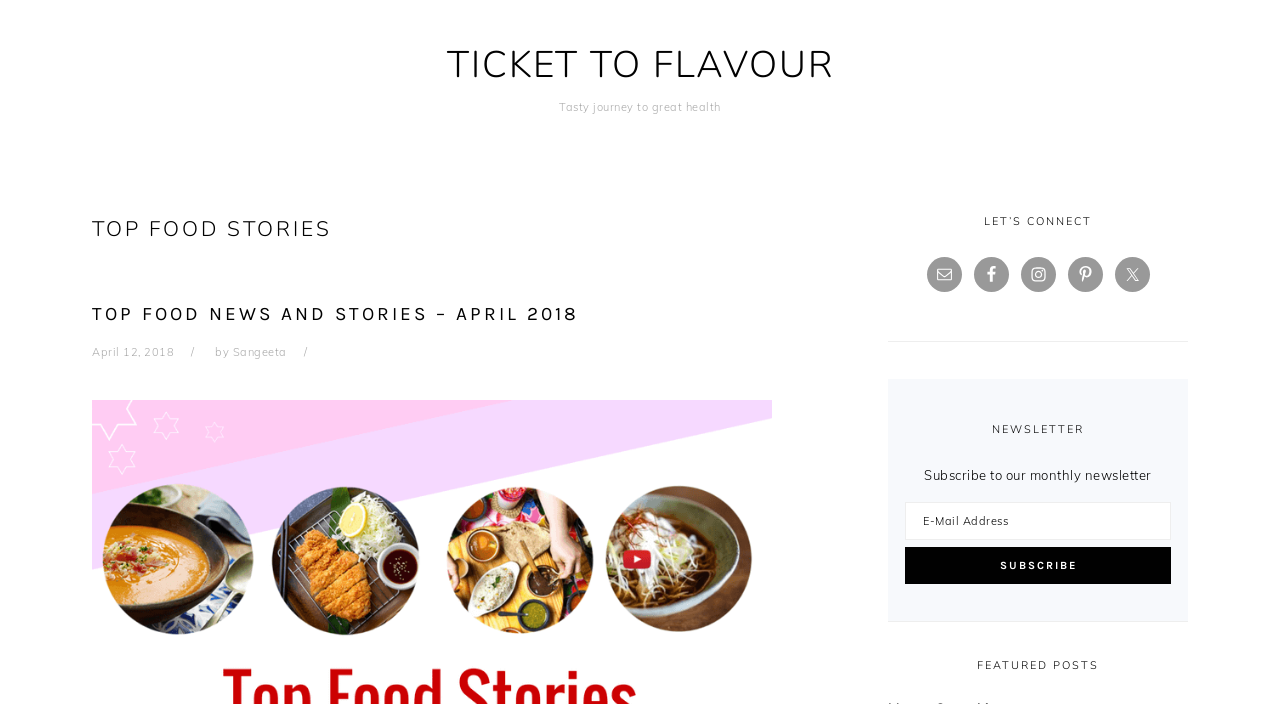Using the description "aria-label="E-Mail Address" name="EMAIL" placeholder="E-Mail Address"", predict the bounding box of the relevant HTML element.

[0.707, 0.714, 0.915, 0.768]